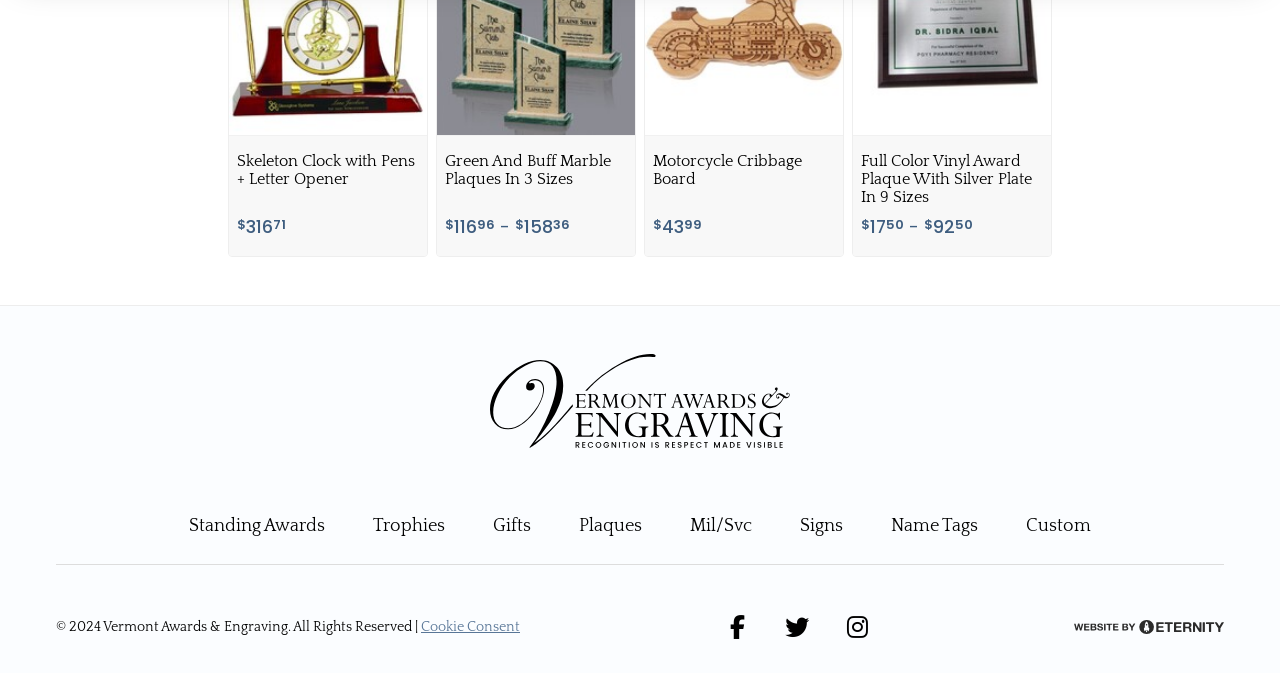Who designed the website?
Give a detailed response to the question by analyzing the screenshot.

The website was designed by Eternity, as indicated by the link 'Website By Eternity' at the bottom of the page, with a bounding box of [0.839, 0.92, 0.956, 0.944], which also includes an image with the same name.